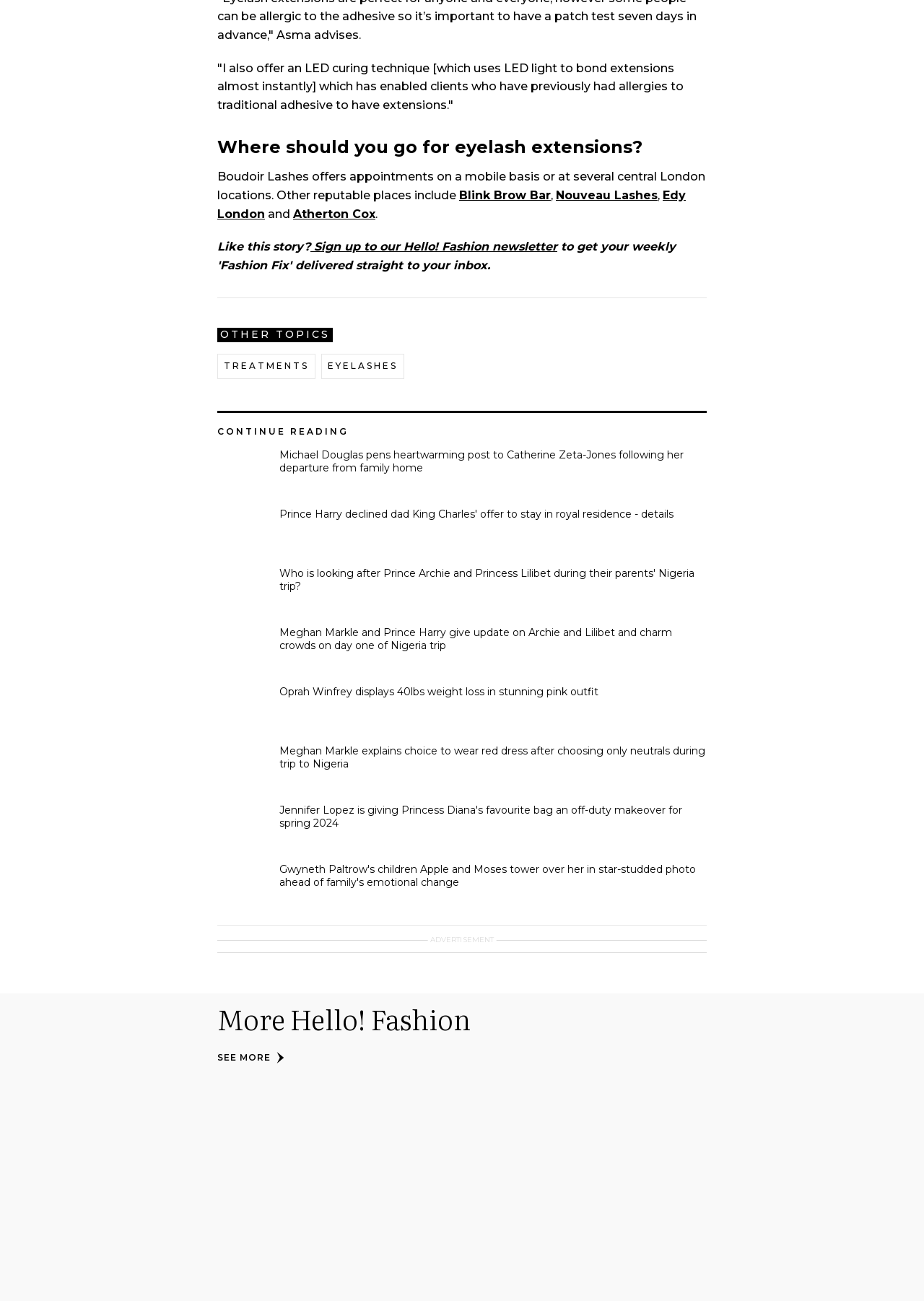Respond to the question with just a single word or phrase: 
What is the name of the first article in the 'CONTINUE READING' section?

Michael Douglas pens heartwarming post